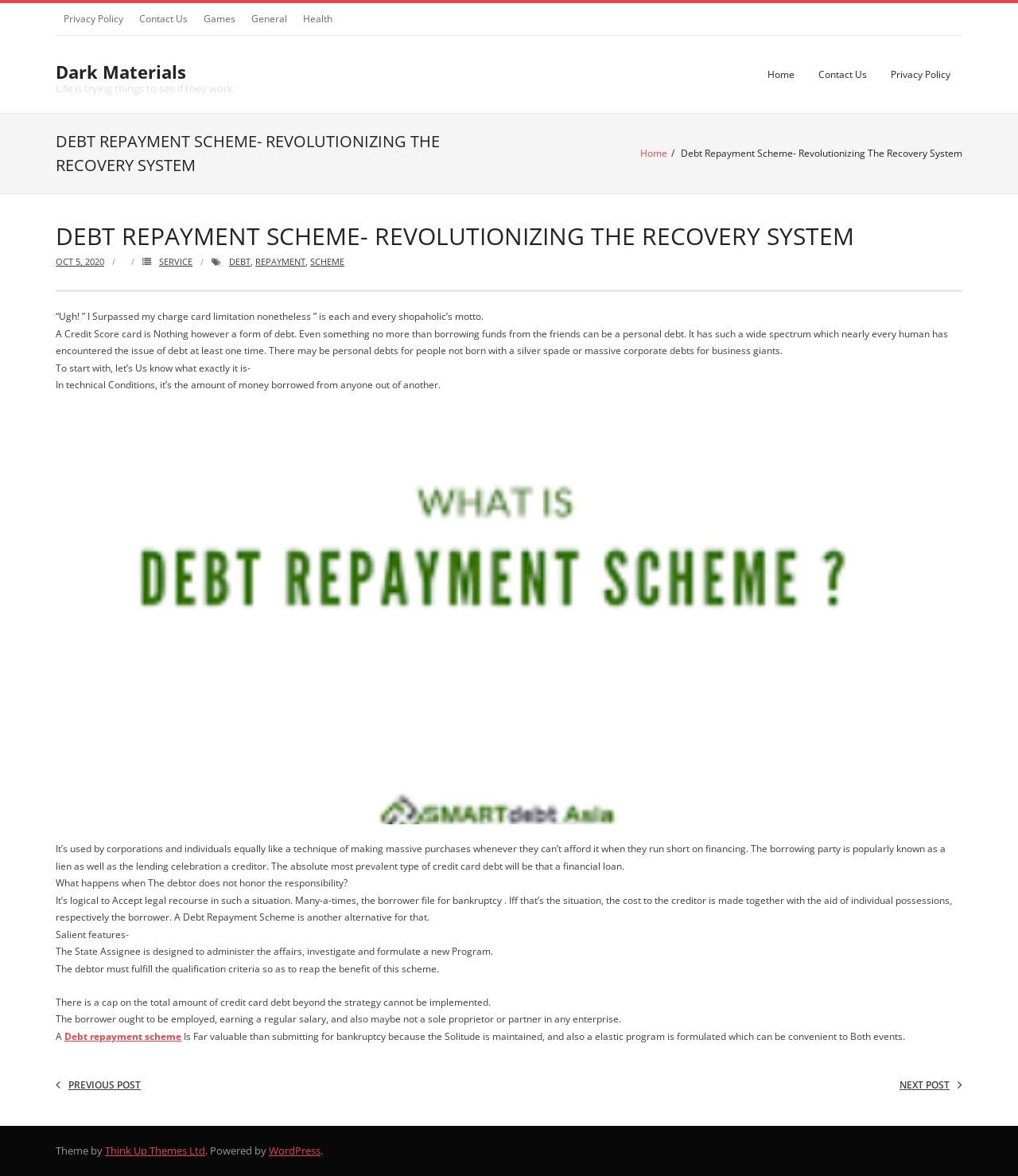Determine the bounding box coordinates for the element that should be clicked to follow this instruction: "View the previous post". The coordinates should be given as four float numbers between 0 and 1, in the format [left, top, right, bottom].

[0.055, 0.916, 0.146, 0.93]